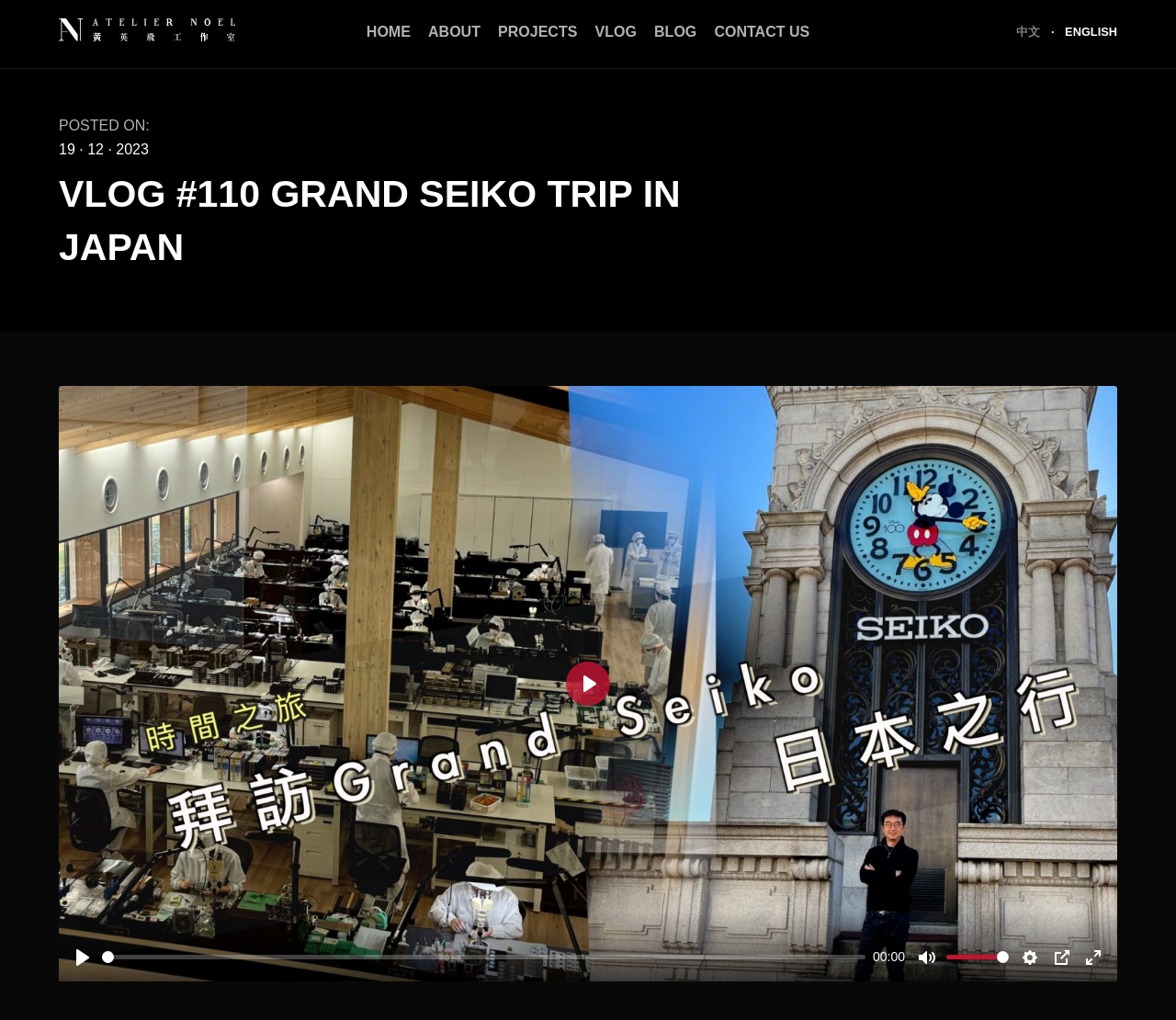Bounding box coordinates are specified in the format (top-left x, top-left y, bottom-right x, bottom-right y). All values are floating point numbers bounded between 0 and 1. Please provide the bounding box coordinate of the region this sentence describes: Contact Us

[0.607, 0.024, 0.688, 0.039]